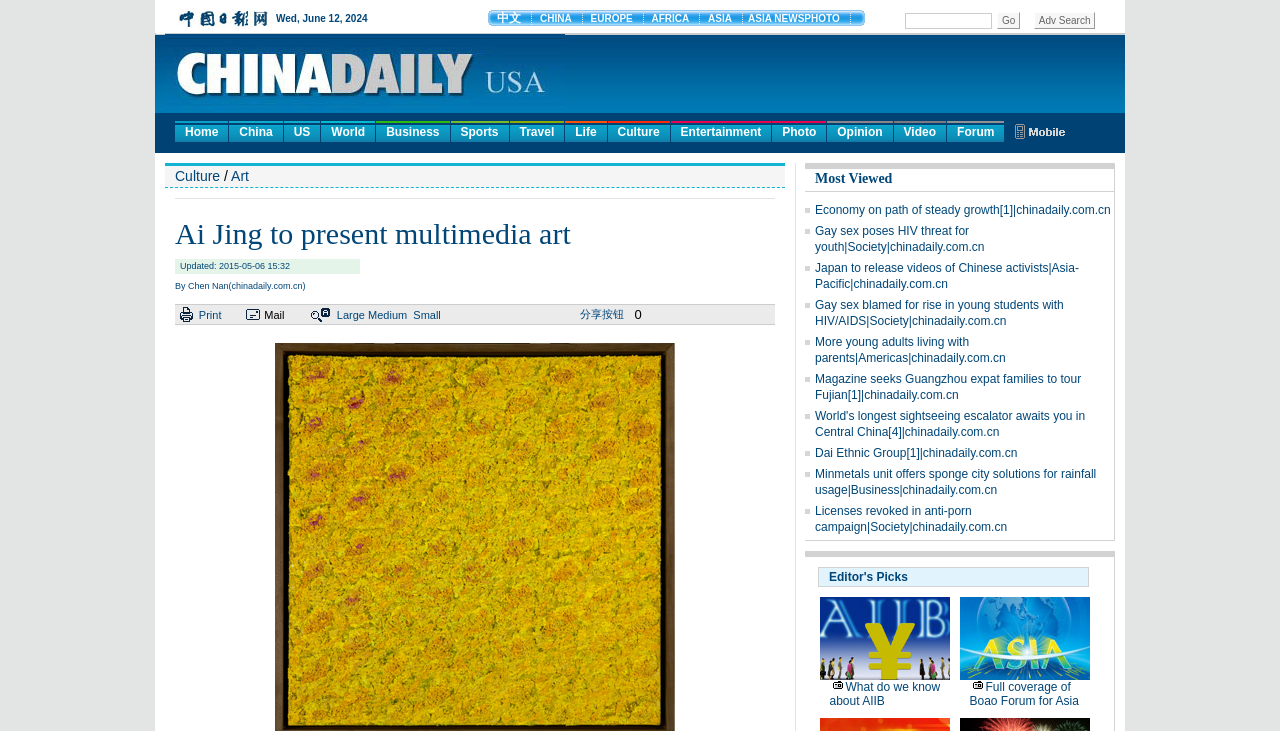Please determine the bounding box coordinates of the clickable area required to carry out the following instruction: "Click on the 'Forum' link". The coordinates must be four float numbers between 0 and 1, represented as [left, top, right, bottom].

[0.74, 0.166, 0.785, 0.194]